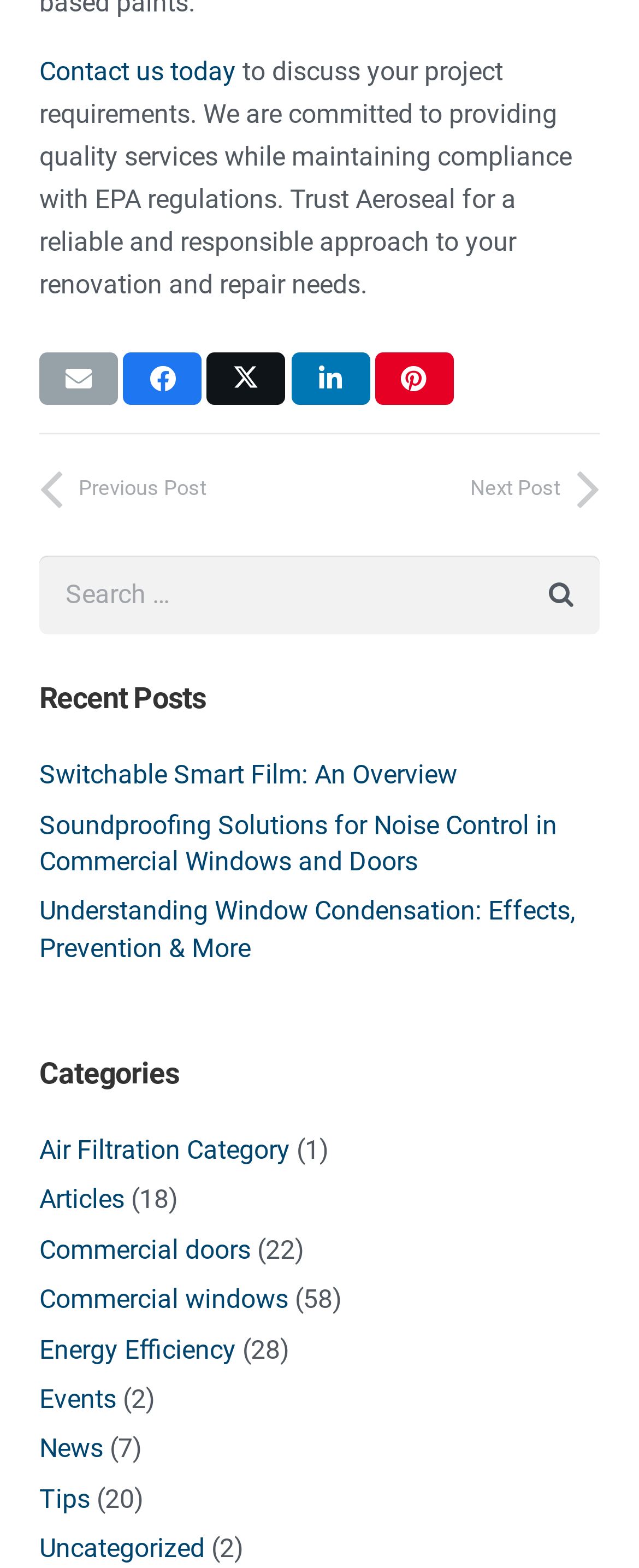Give a short answer to this question using one word or a phrase:
How many social media sharing options are available?

4